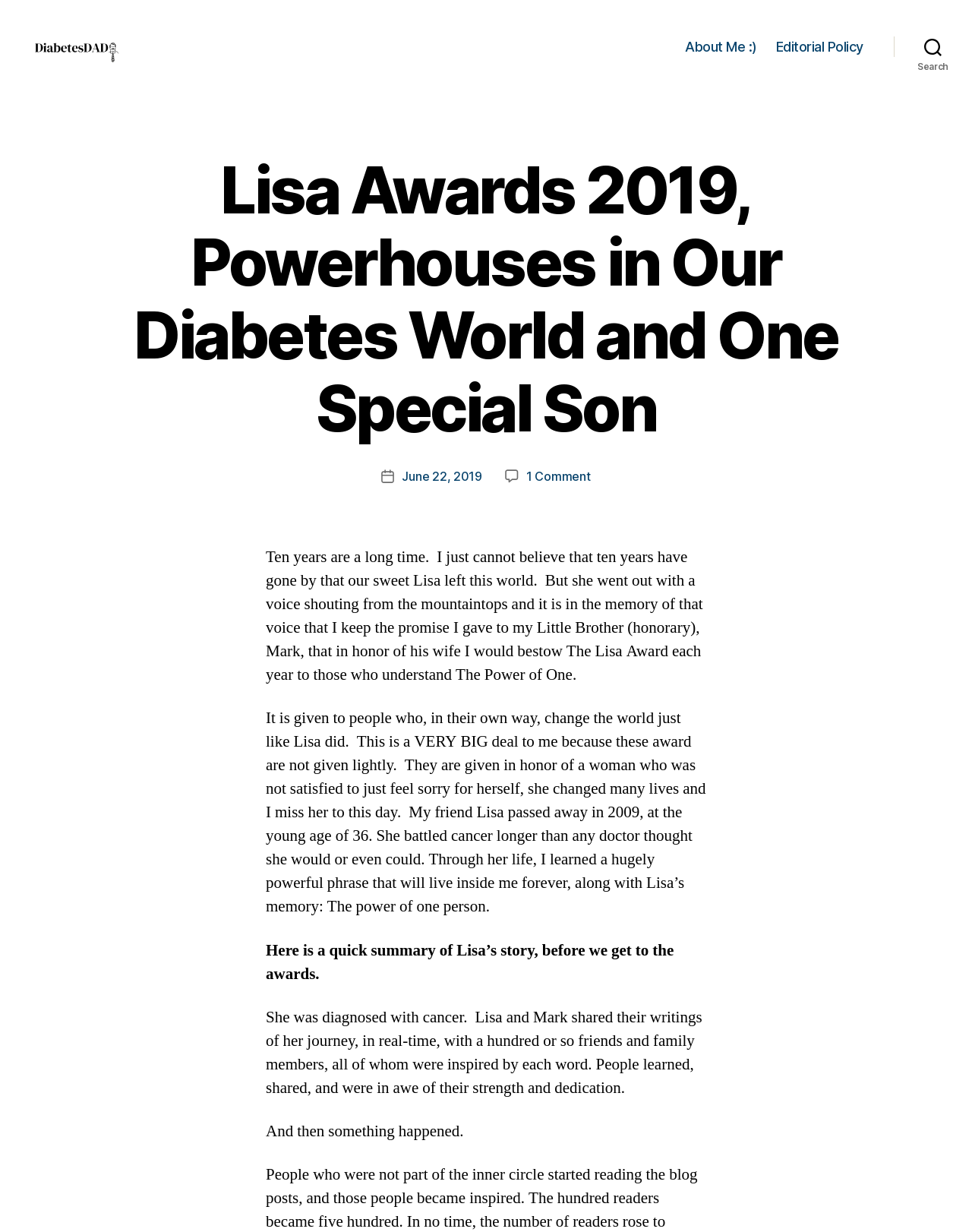How many links are in the navigation menu?
Look at the screenshot and respond with one word or a short phrase.

2